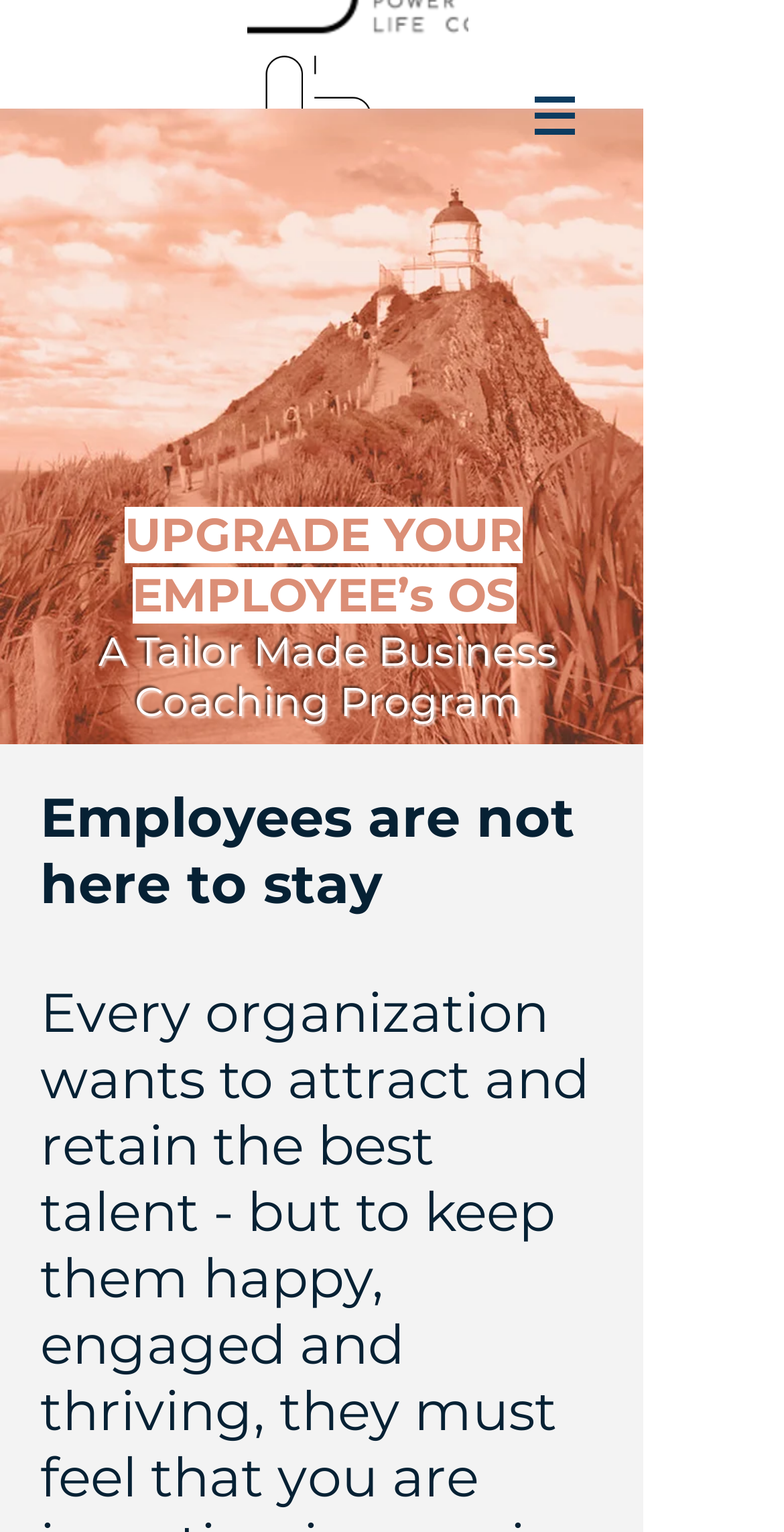Provide your answer in a single word or phrase: 
How many headings are on the webpage?

2